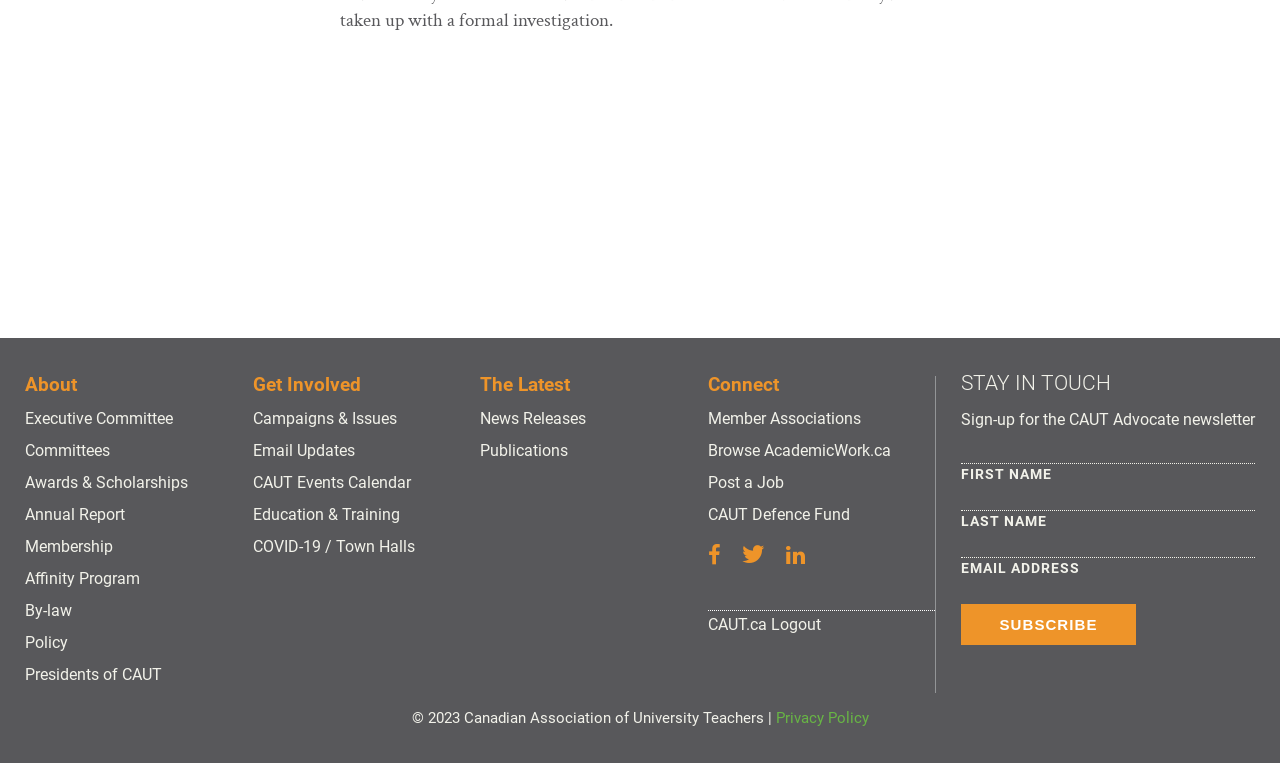Predict the bounding box of the UI element based on the description: "parent_node: EMAIL ADDRESS name="EMAIL"". The coordinates should be four float numbers between 0 and 1, formatted as [left, top, right, bottom].

[0.751, 0.691, 0.98, 0.731]